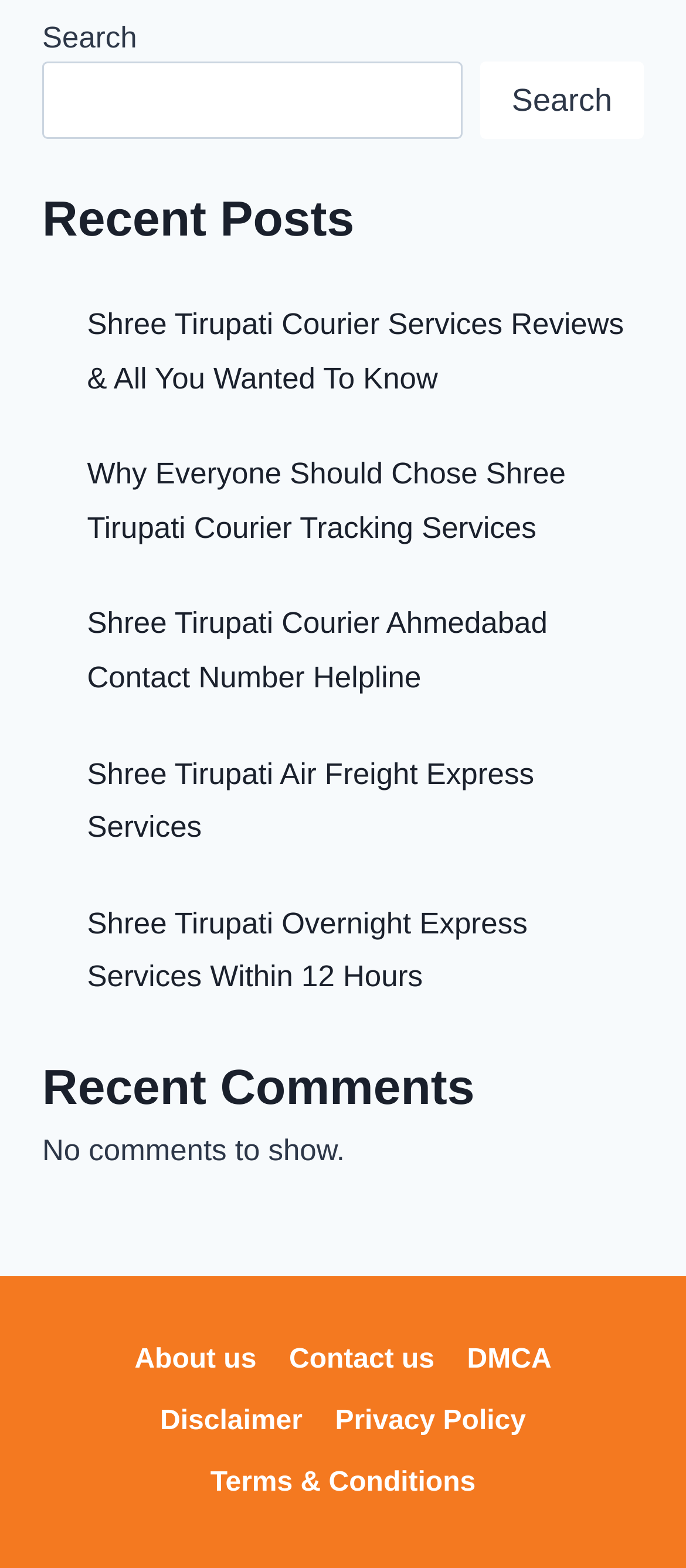Please provide the bounding box coordinates for the element that needs to be clicked to perform the instruction: "Read Shree Tirupati Courier Services Reviews". The coordinates must consist of four float numbers between 0 and 1, formatted as [left, top, right, bottom].

[0.127, 0.196, 0.909, 0.252]